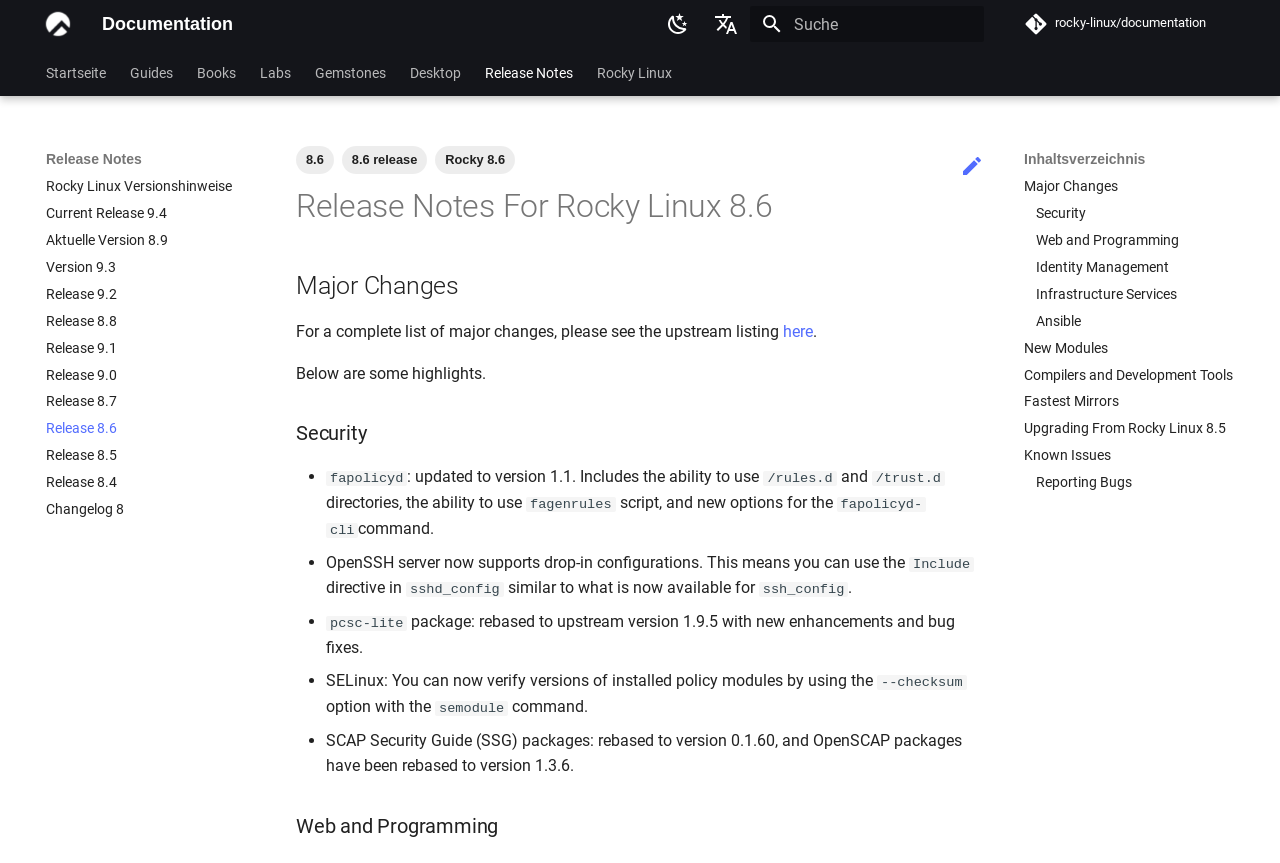Please give the bounding box coordinates of the area that should be clicked to fulfill the following instruction: "Switch to dark mode". The coordinates should be in the format of four float numbers from 0 to 1, i.e., [left, top, right, bottom].

[0.514, 0.005, 0.545, 0.051]